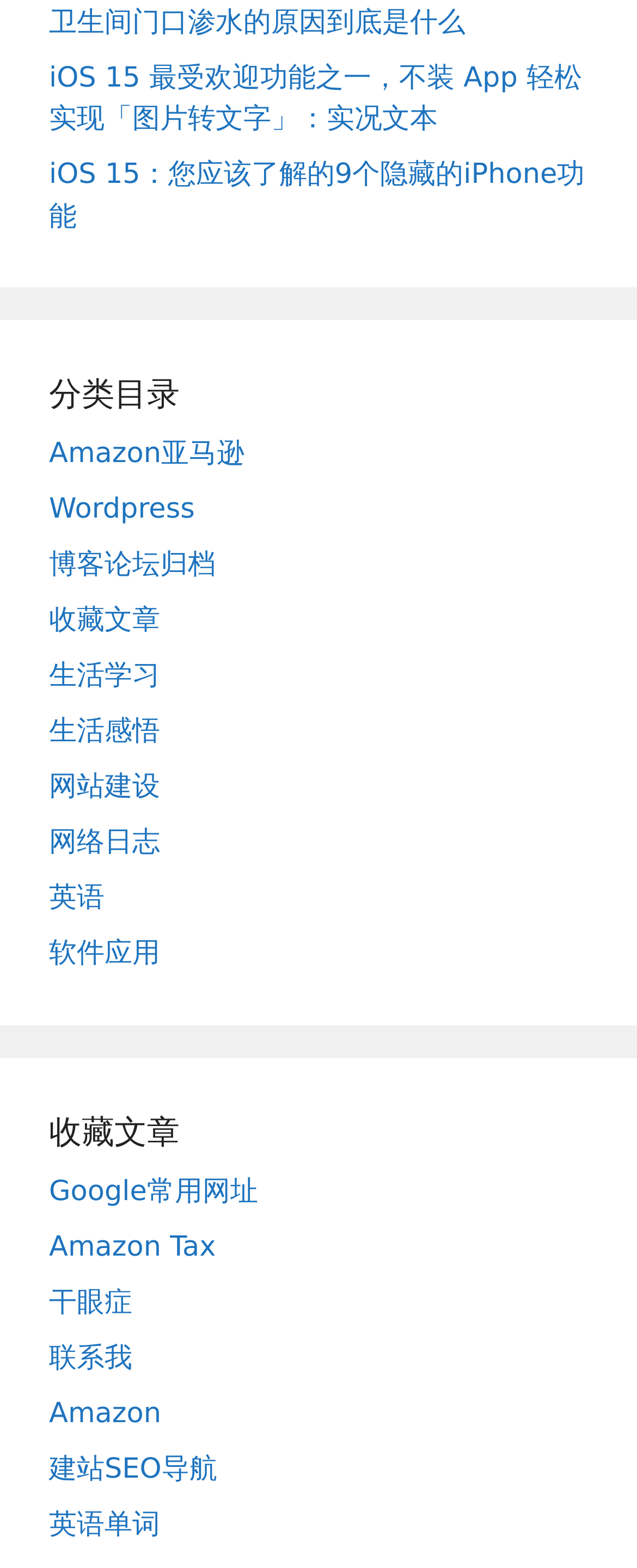Refer to the image and provide an in-depth answer to the question: 
How many sections are there on the webpage?

There are two main sections on the webpage, one with links to various articles and topics, and another with links categorized under '分类目录' and '收藏文章'.